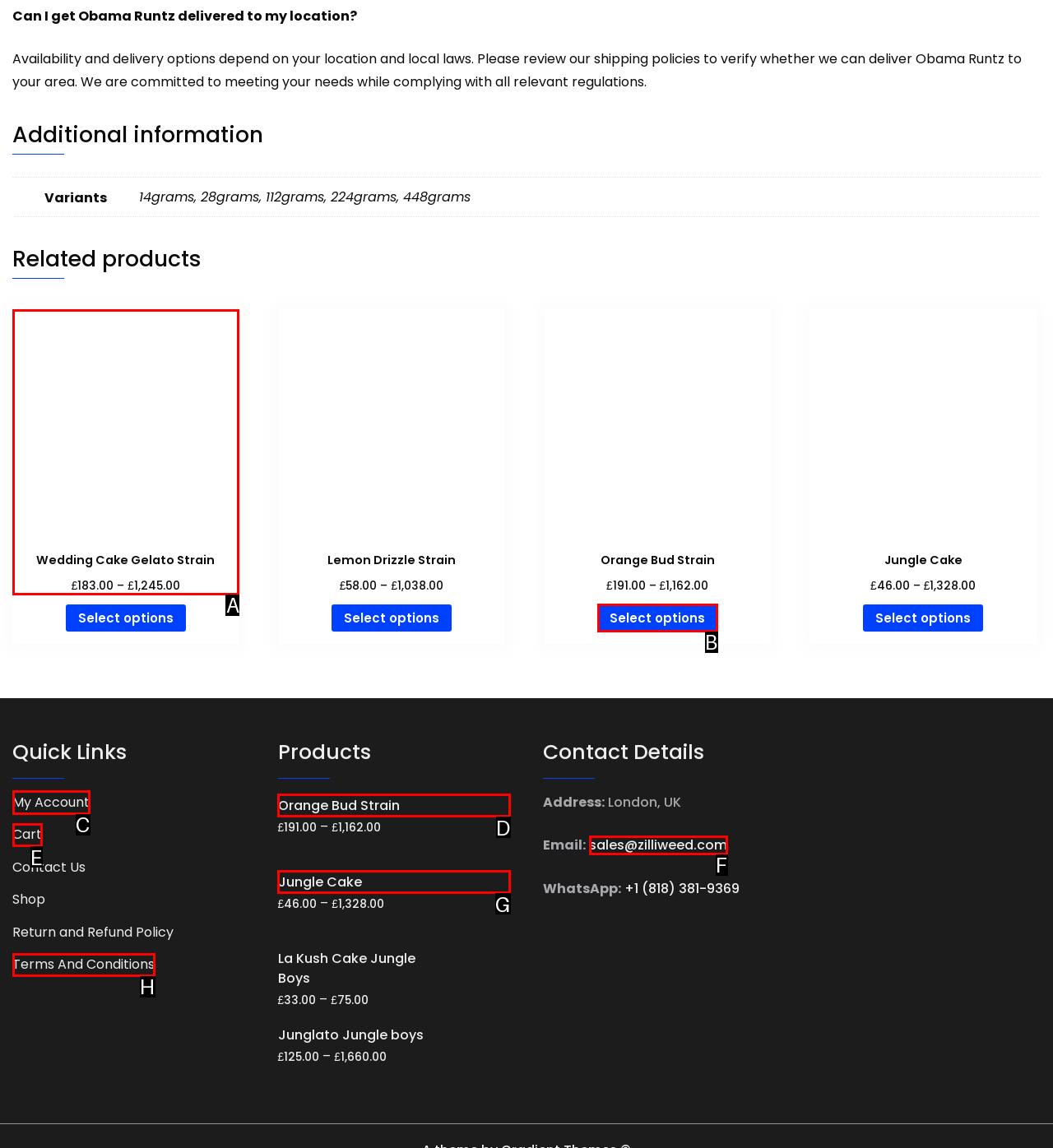Tell me which one HTML element best matches the description: sales@zilliweed.com Answer with the option's letter from the given choices directly.

F